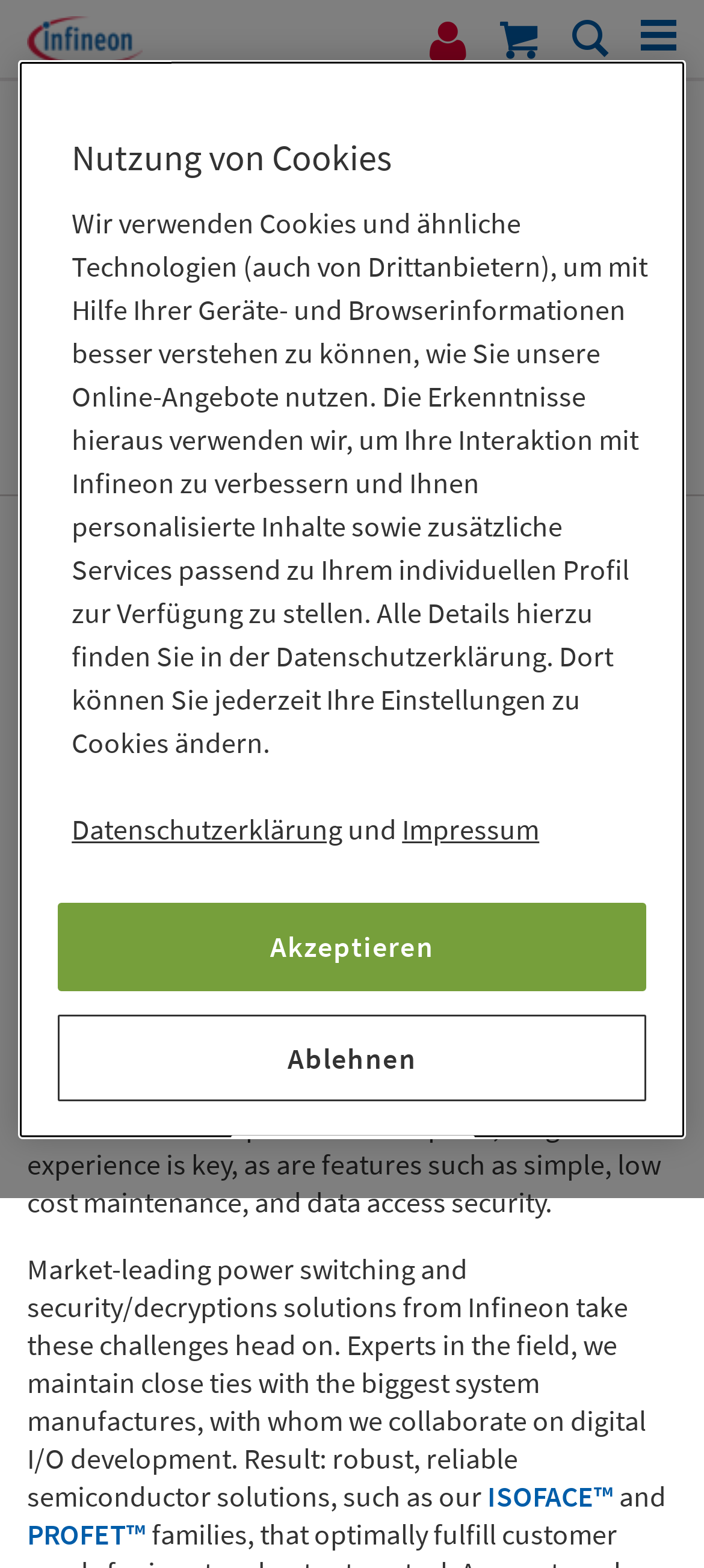Generate a comprehensive description of the webpage.

The webpage is about Digital Input Output (I/O) solutions from Infineon Technologies, a semiconductor and system solutions company. At the top left, there is a link to the company's homepage, accompanied by an image of the company's logo. On the top right, there is a toggle navigation button and a search button.

Below the top navigation, there are several links to different sections of the website, including Home, Applications, Industry, and Industrial Automation. The main content of the page is divided into several sections. The first section has a heading "Digital Input Output (I/O)" and a button to follow the page for updates.

The next section has a heading "Robust and reliable semiconductor solutions for digital I/O modules" and a brief overview of the challenges faced by digital I/O applications. This is followed by a longer paragraph of text that discusses the importance of long-term experience, simple maintenance, and data access security in the competitive digital I/O market.

The page also features two links to specific products, ISOFACE and PROFET, which are described as robust and reliable semiconductor solutions. At the bottom of the page, there is a cookie banner with a heading "Nutzung von Cookies" and a brief description of how the company uses cookies to improve the user experience. The banner also includes links to the company's privacy policy and imprint, as well as buttons to accept or decline cookies.